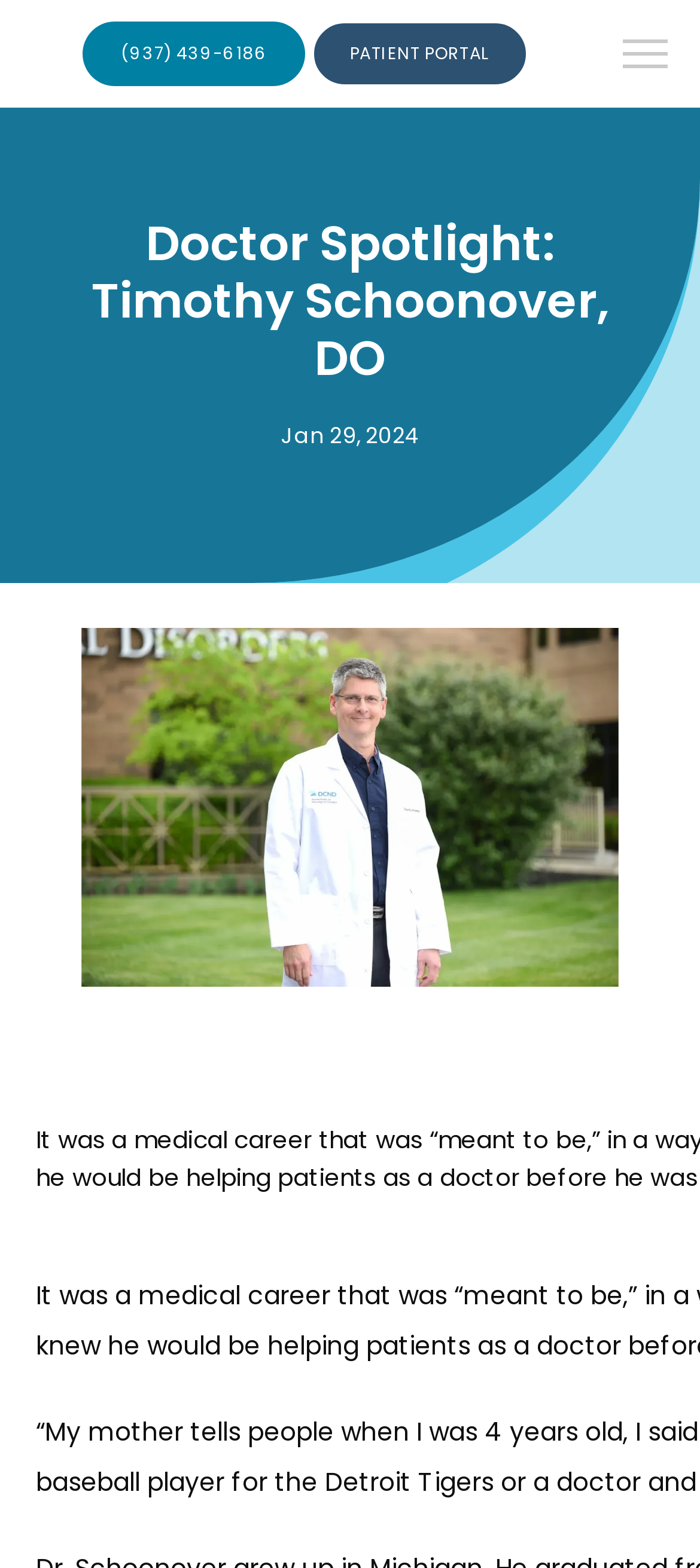How many images are in the article?
Answer the question using a single word or phrase, according to the image.

2